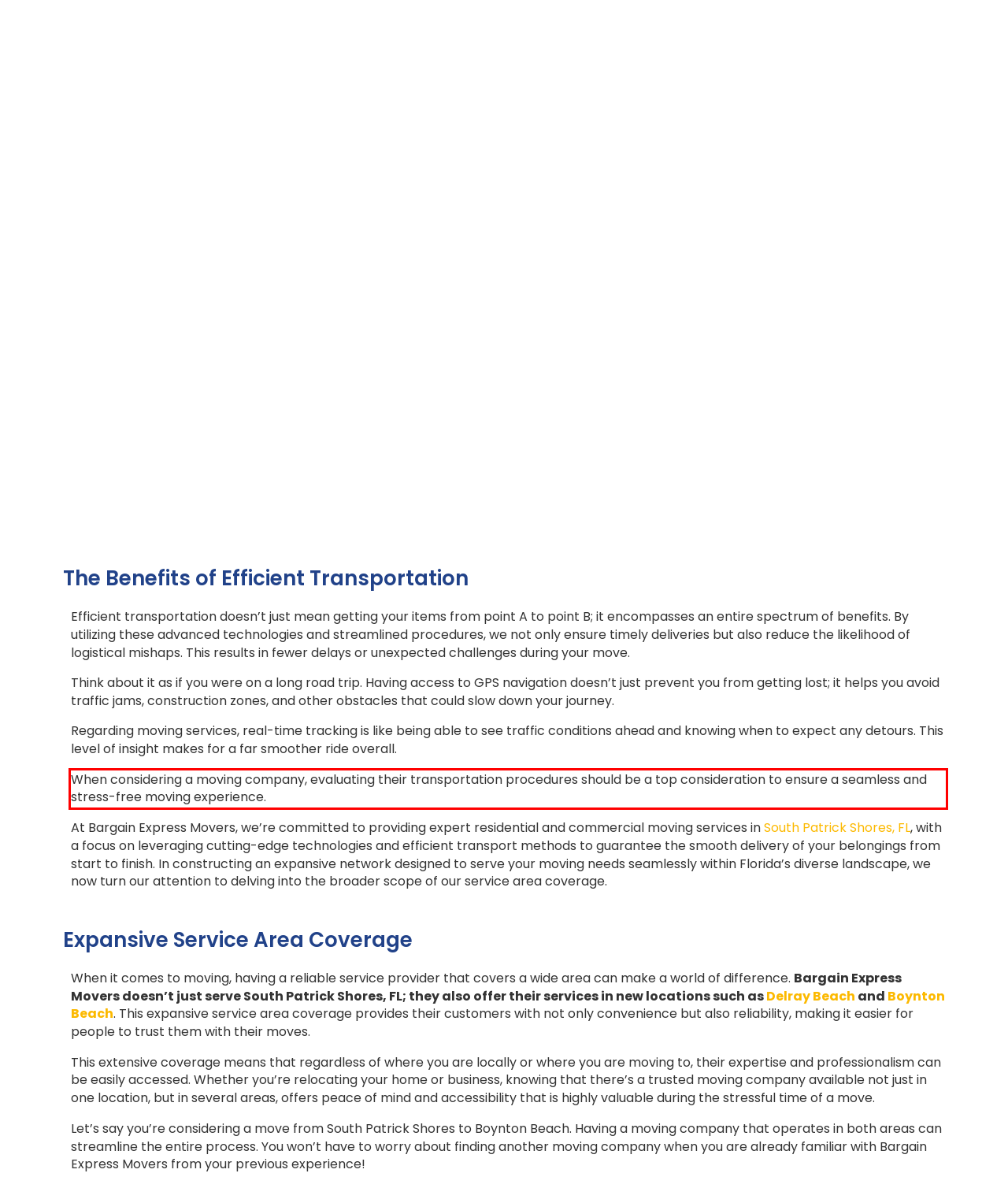Please analyze the provided webpage screenshot and perform OCR to extract the text content from the red rectangle bounding box.

When considering a moving company, evaluating their transportation procedures should be a top consideration to ensure a seamless and stress-free moving experience.